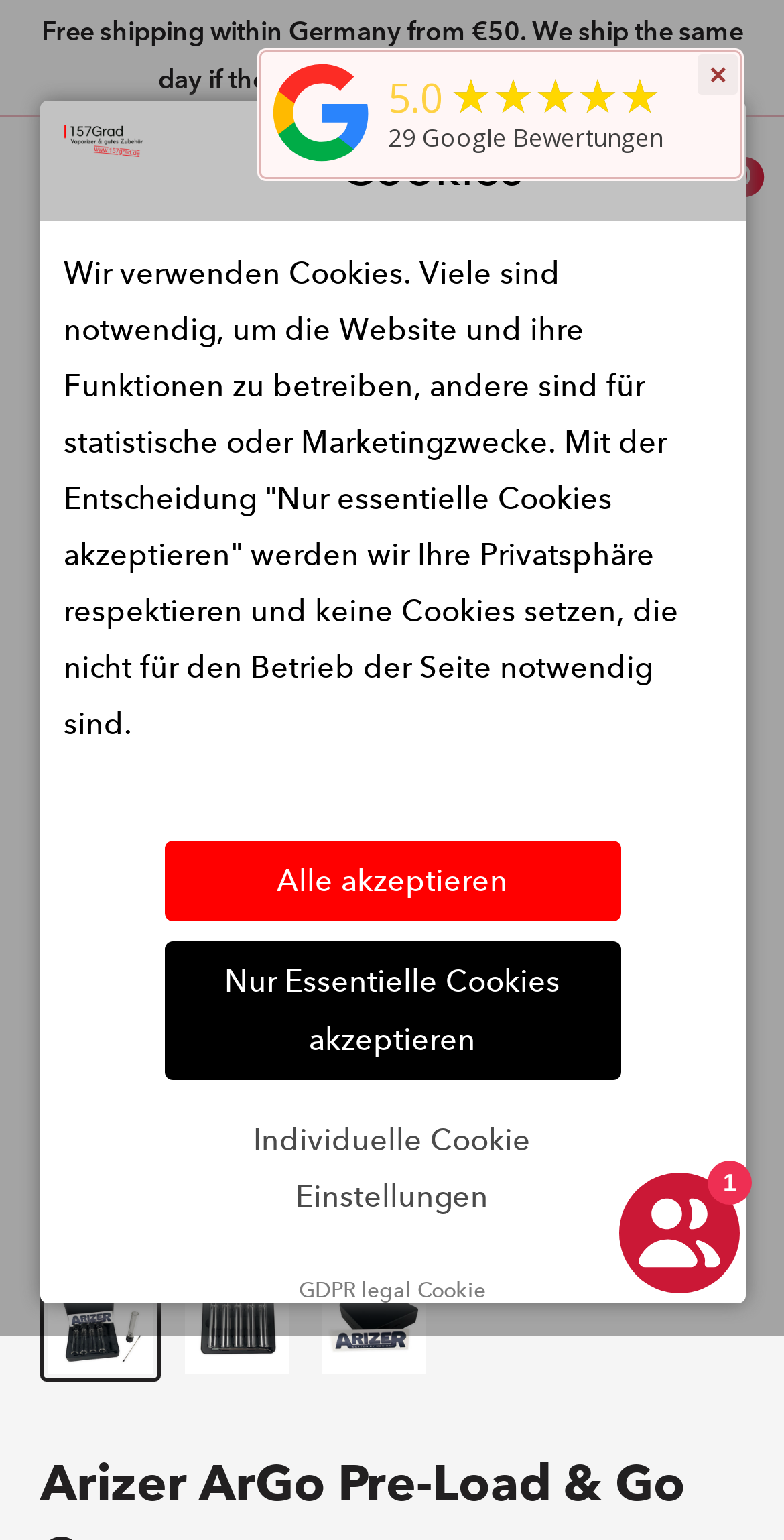Determine the bounding box coordinates of the clickable element necessary to fulfill the instruction: "Zoom in the product image". Provide the coordinates as four float numbers within the 0 to 1 range, i.e., [left, top, right, bottom].

[0.351, 0.76, 0.708, 0.779]